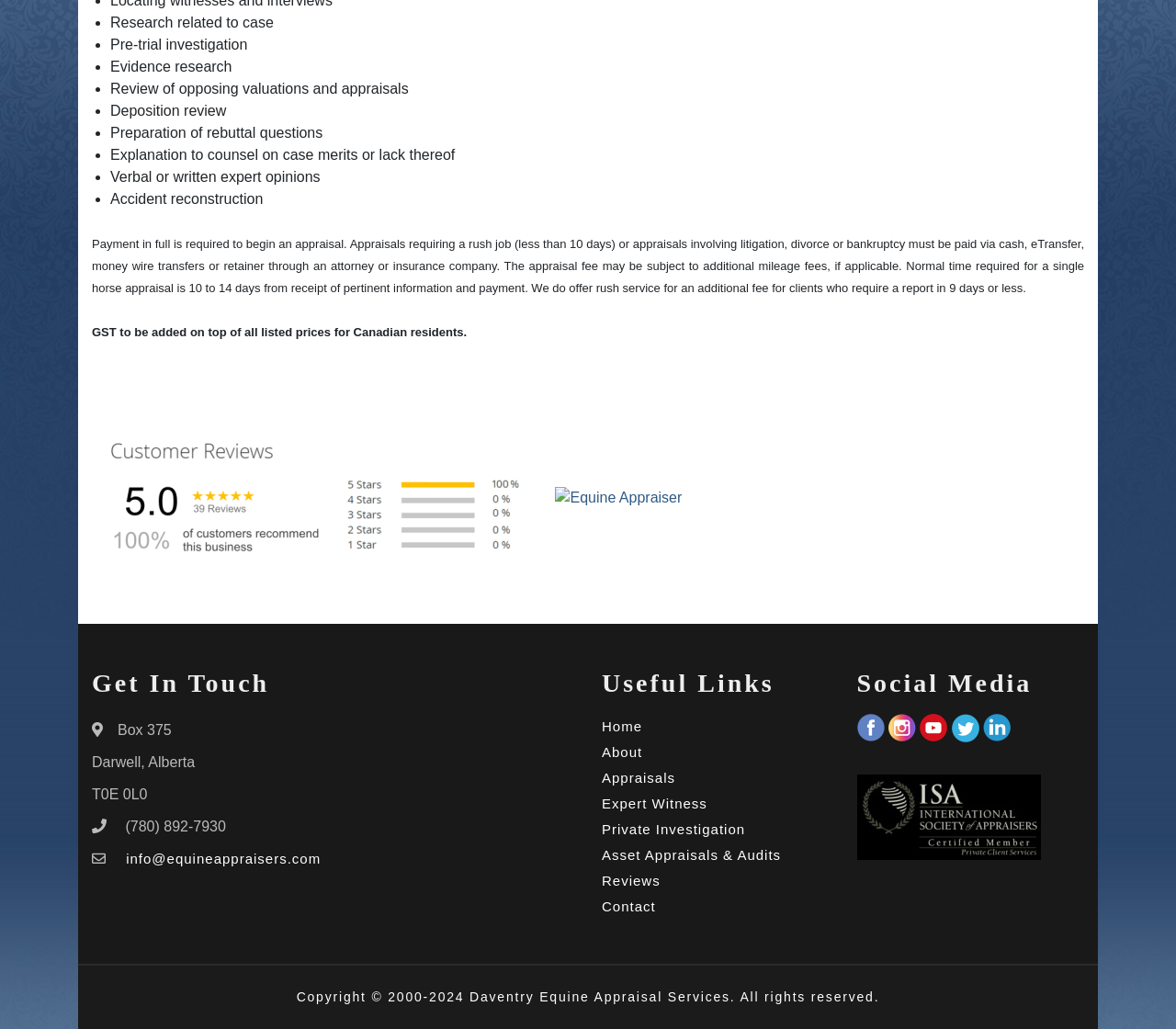Please mark the clickable region by giving the bounding box coordinates needed to complete this instruction: "View the company's social media profiles".

[0.729, 0.648, 0.922, 0.678]